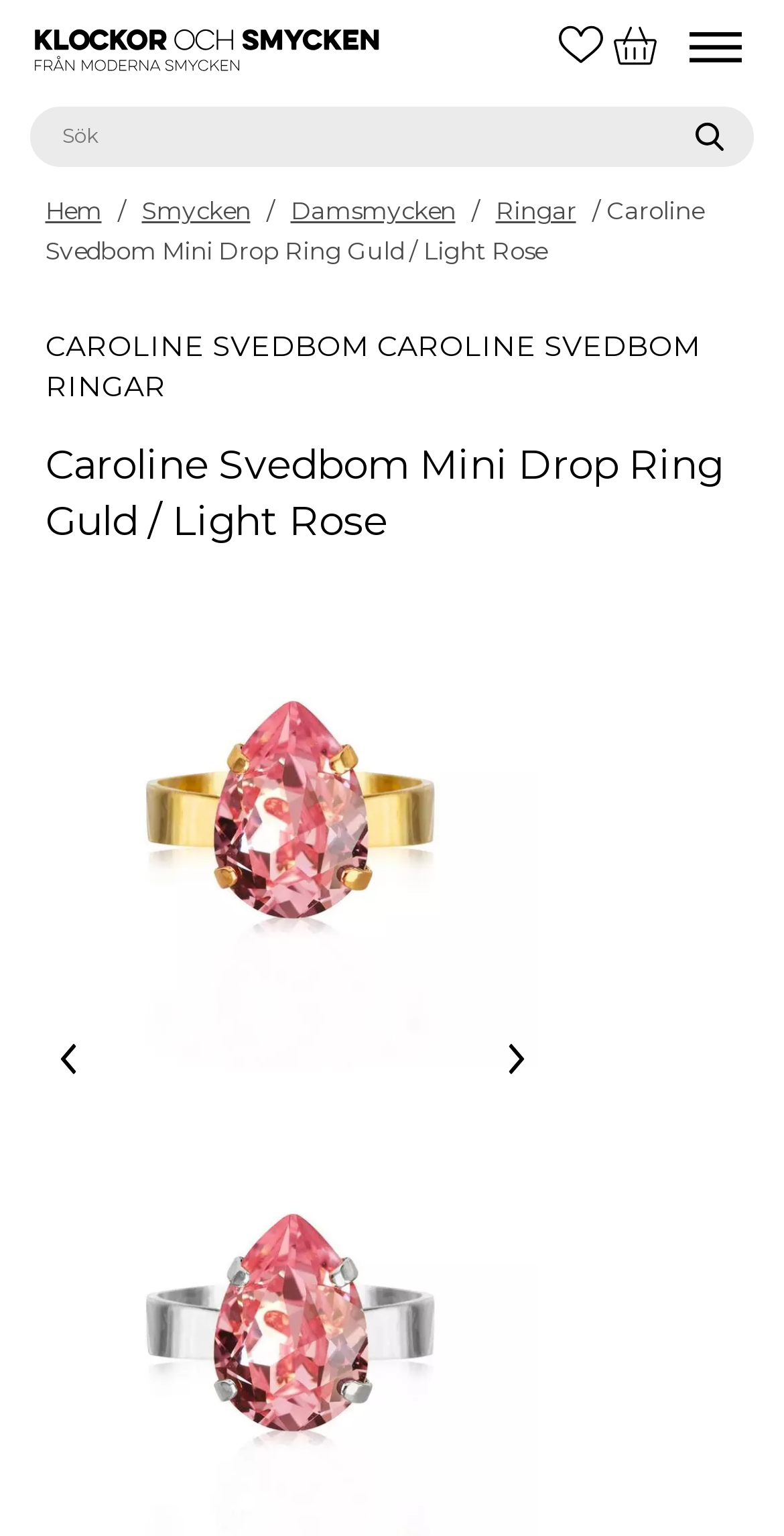Answer the following query concisely with a single word or phrase:
What is the type of product being displayed?

Ring